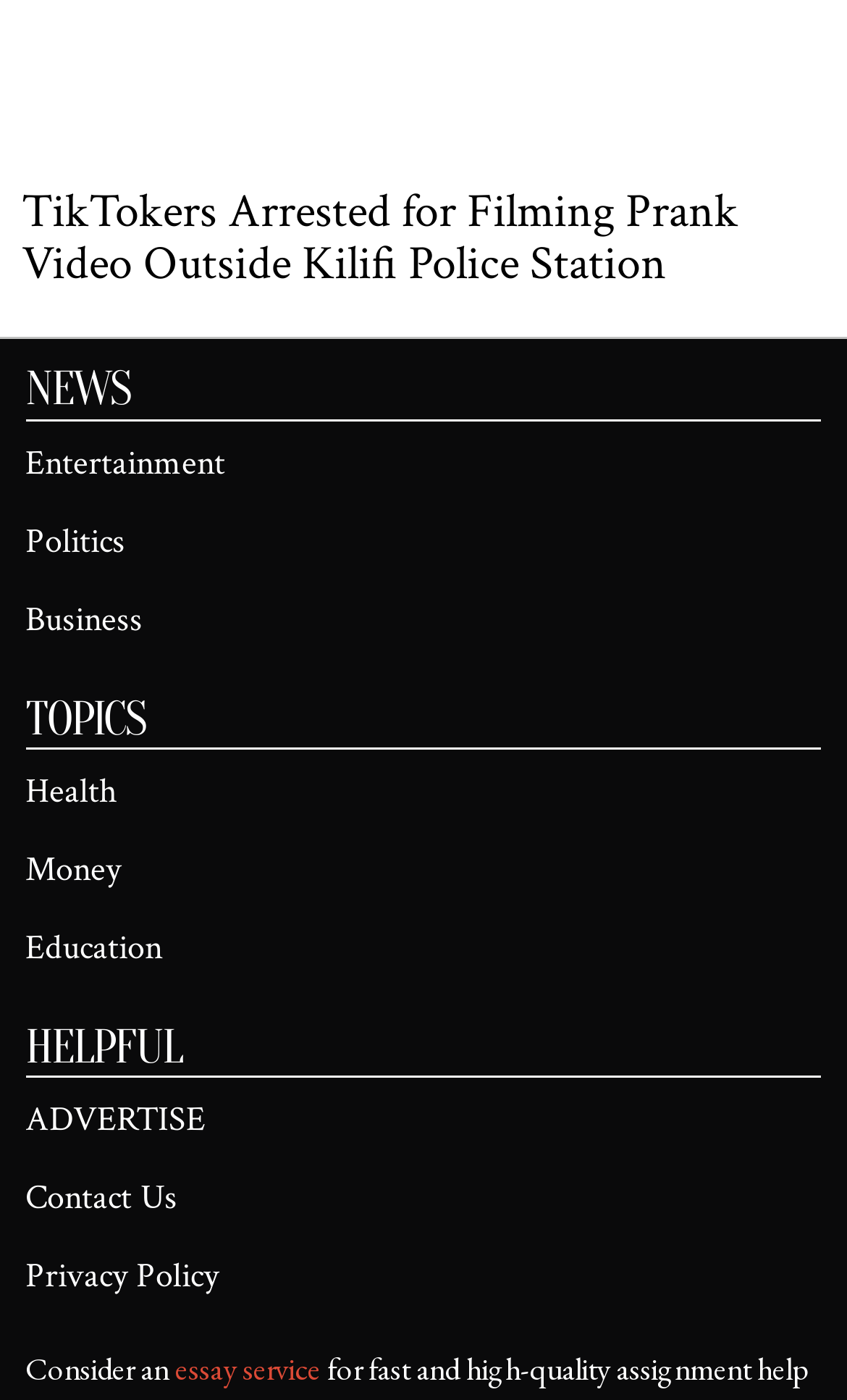Identify the bounding box coordinates of the region that should be clicked to execute the following instruction: "learn about the privacy policy".

[0.03, 0.896, 0.258, 0.929]